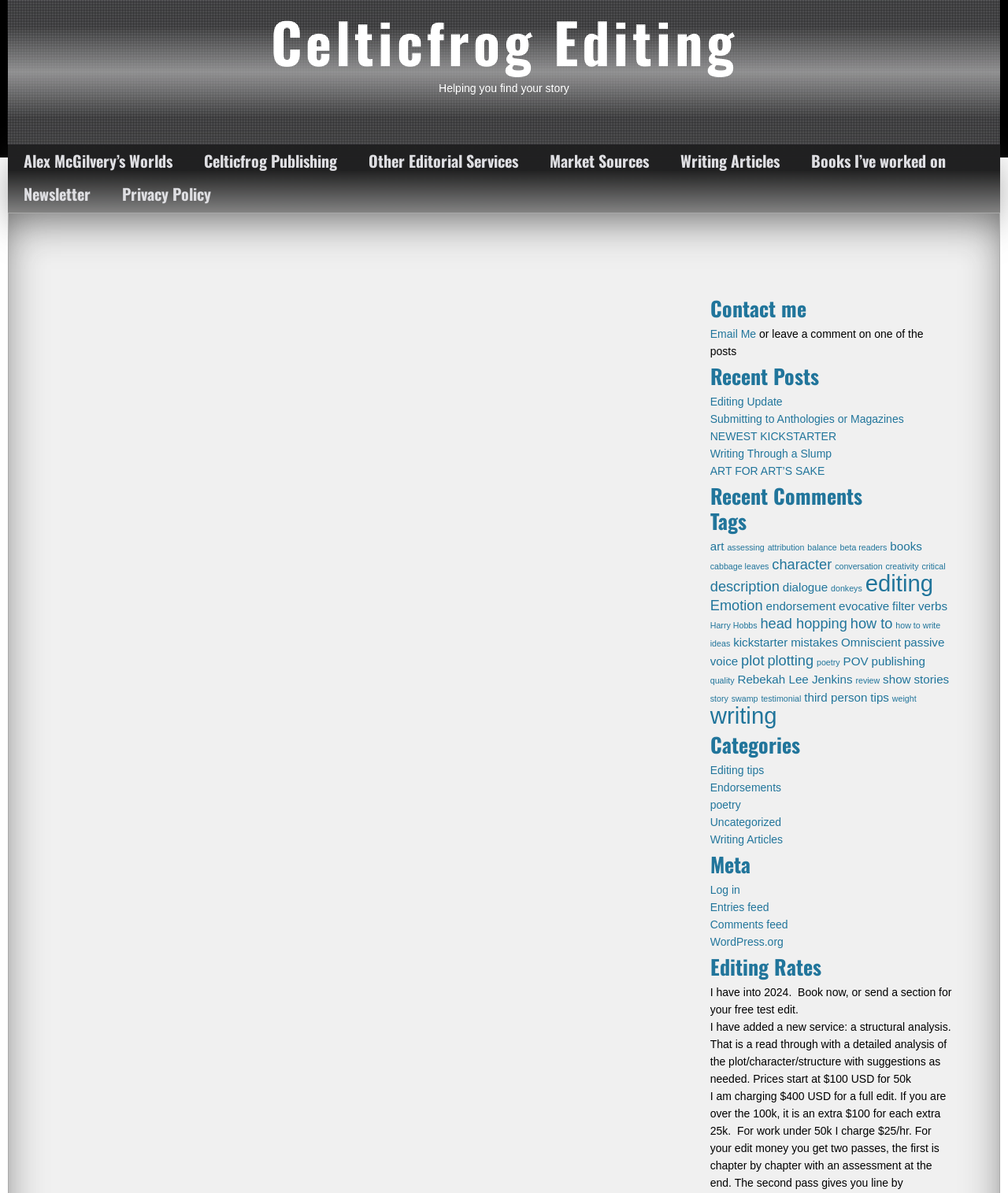What is the purpose of the 'Contact me' section?
Provide a detailed and well-explained answer to the question.

The 'Contact me' section provides a way for readers to get in touch with the author, with options to email or leave a comment on one of the posts, suggesting that the author is open to feedback or questions from readers.